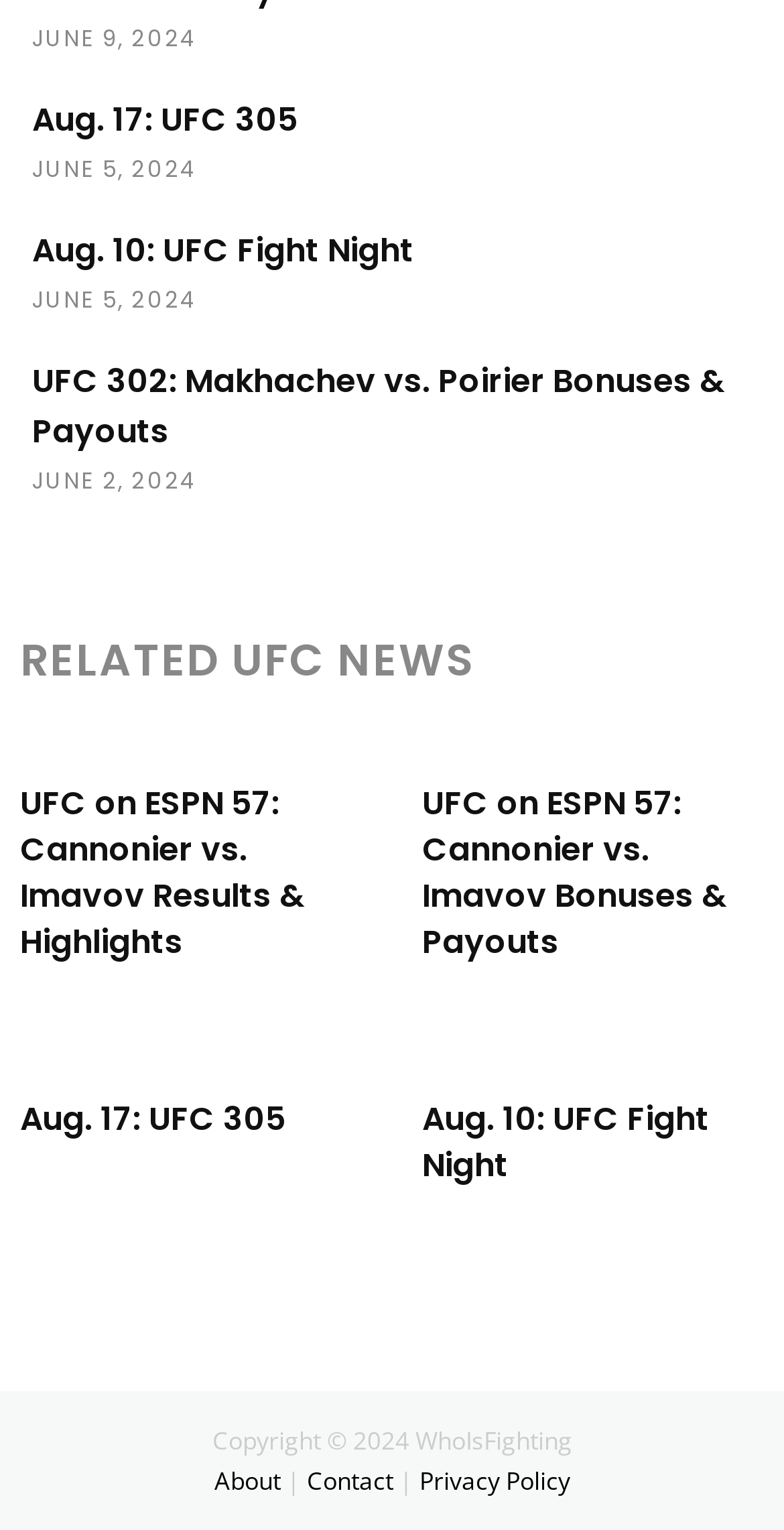Can you pinpoint the bounding box coordinates for the clickable element required for this instruction: "Read UFC 302: Makhachev vs. Poirier Bonuses & Payouts article"? The coordinates should be four float numbers between 0 and 1, i.e., [left, top, right, bottom].

[0.041, 0.234, 0.926, 0.297]